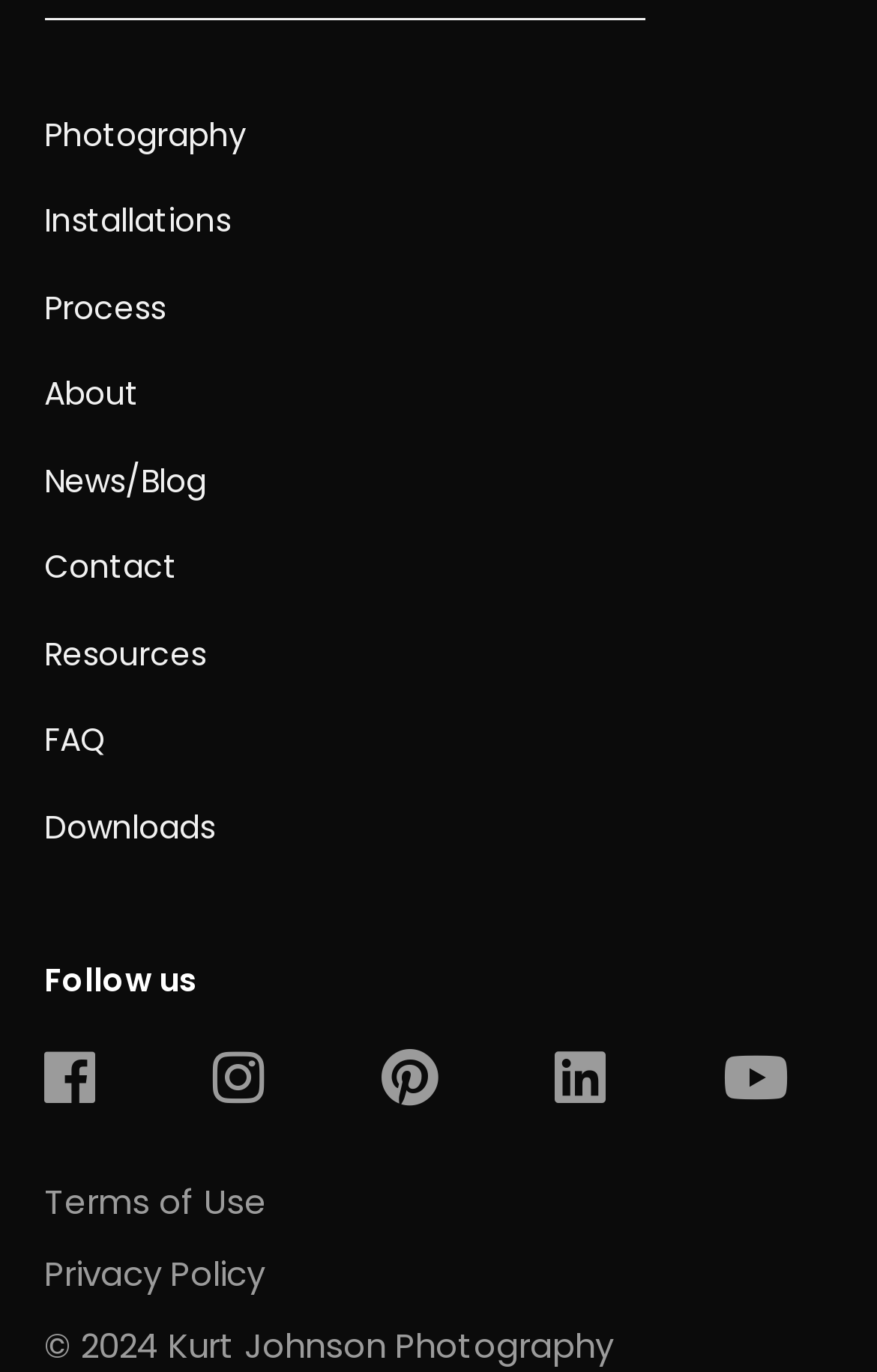Please identify the bounding box coordinates of the region to click in order to complete the task: "Read terms of use". The coordinates must be four float numbers between 0 and 1, specified as [left, top, right, bottom].

[0.05, 0.858, 0.95, 0.894]